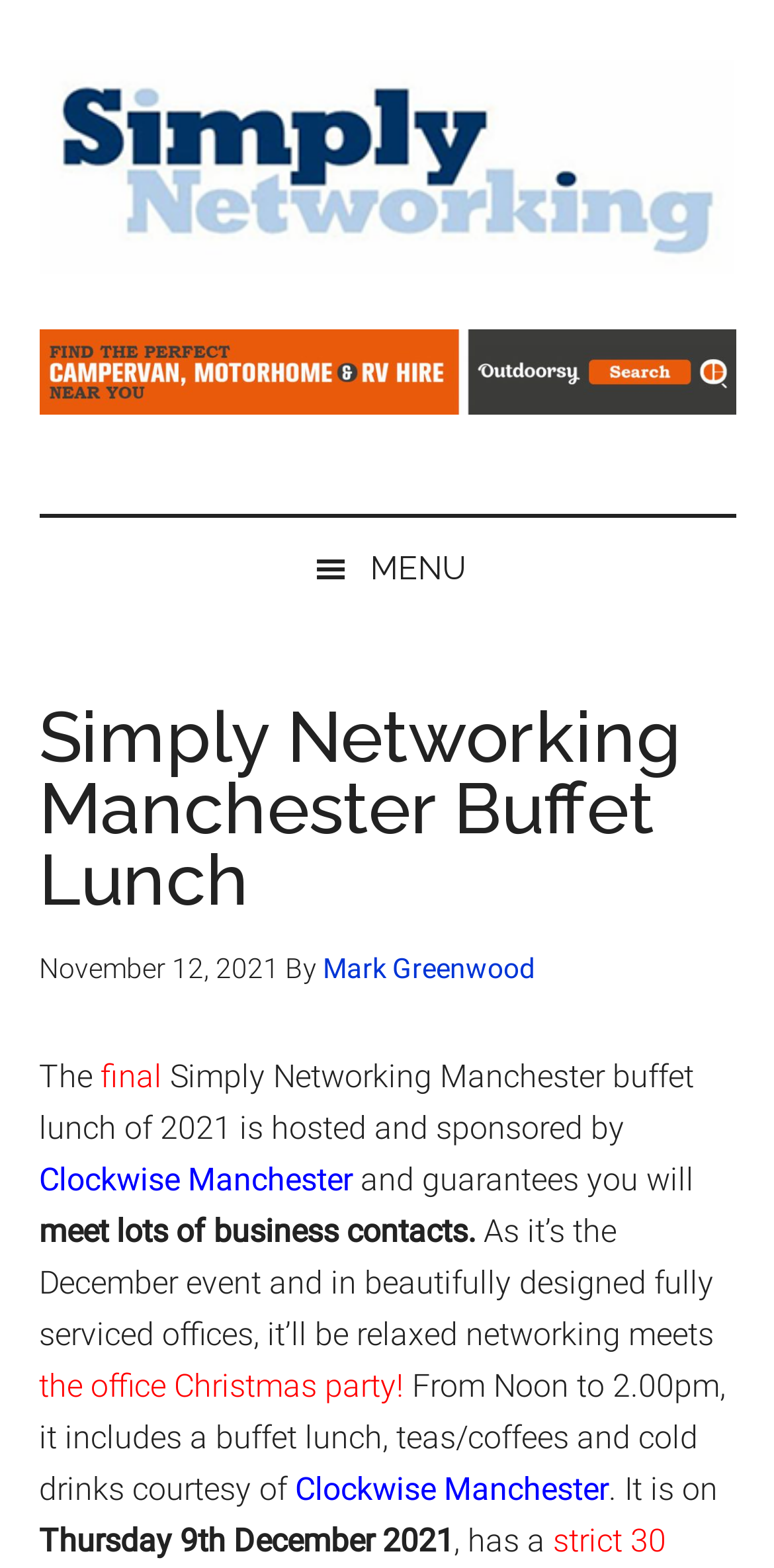Using the details in the image, give a detailed response to the question below:
Who is sponsoring the Simply Networking Manchester buffet lunch?

I found the sponsor by reading the text content of the webpage, specifically the part that says 'is hosted and sponsored by Clockwise Manchester' which is located in the description of the event.